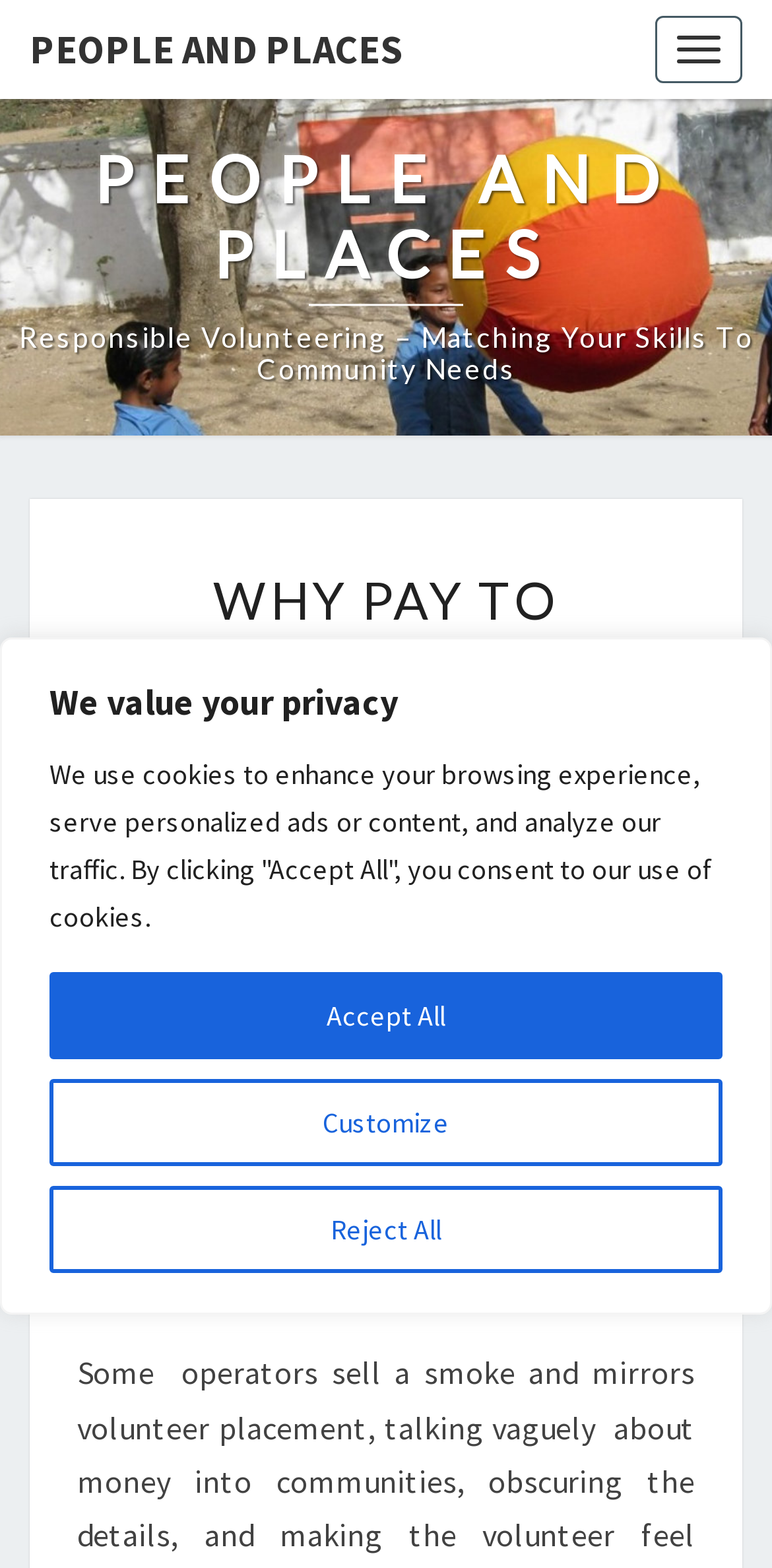Summarize the contents and layout of the webpage in detail.

The webpage is about "Why Pay to Volunteer?" and is related to "people and places". At the top of the page, there is a privacy notice with a heading "We value your privacy" and three buttons: "Customize", "Reject All", and "Accept All". 

On the top right, there is a "Toggle navigation" button. Below the privacy notice, there is a main navigation link "PEOPLE AND PLACES" and another link with a longer text "PEOPLE AND PLACES Responsible Volunteering – Matching Your Skills To Community Needs". 

The main content of the webpage is divided into sections. The first section has a heading "WHY PAY TO VOLUNTEER?" and a subheading with the date "16 January, 2012" and the author's name "Sallie Grayson". 

Below the heading, there are three paragraphs of text. The first paragraph starts with "While many have celebrated the merging of service to others and development with tourism,". The second paragraph starts with "some critics have emerged, and correctly so.". The third paragraph starts with "Things can get complicated when for profit businesses get involved in eco or community based projects.".